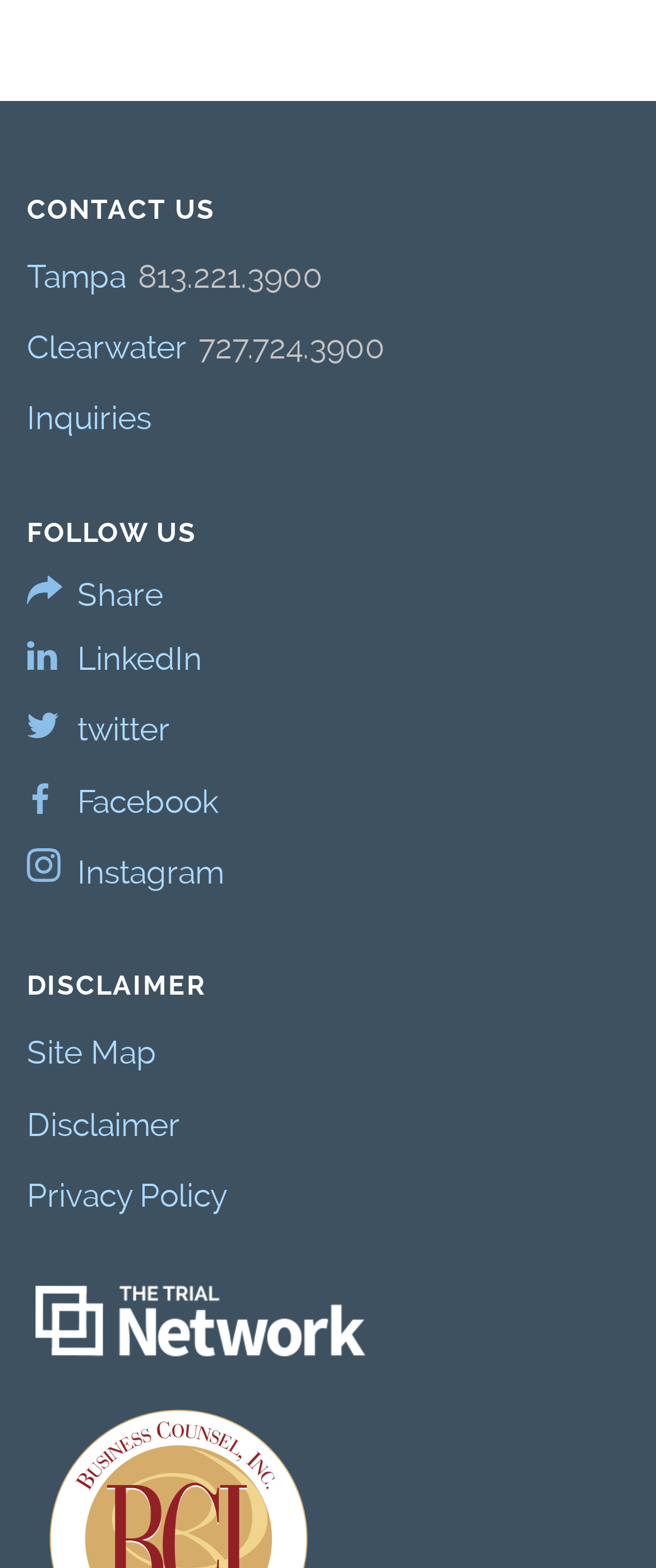Please identify the bounding box coordinates of the clickable area that will fulfill the following instruction: "Click on the 'LinkedIn Icon'". The coordinates should be in the format of four float numbers between 0 and 1, i.e., [left, top, right, bottom].

[0.041, 0.409, 0.087, 0.427]